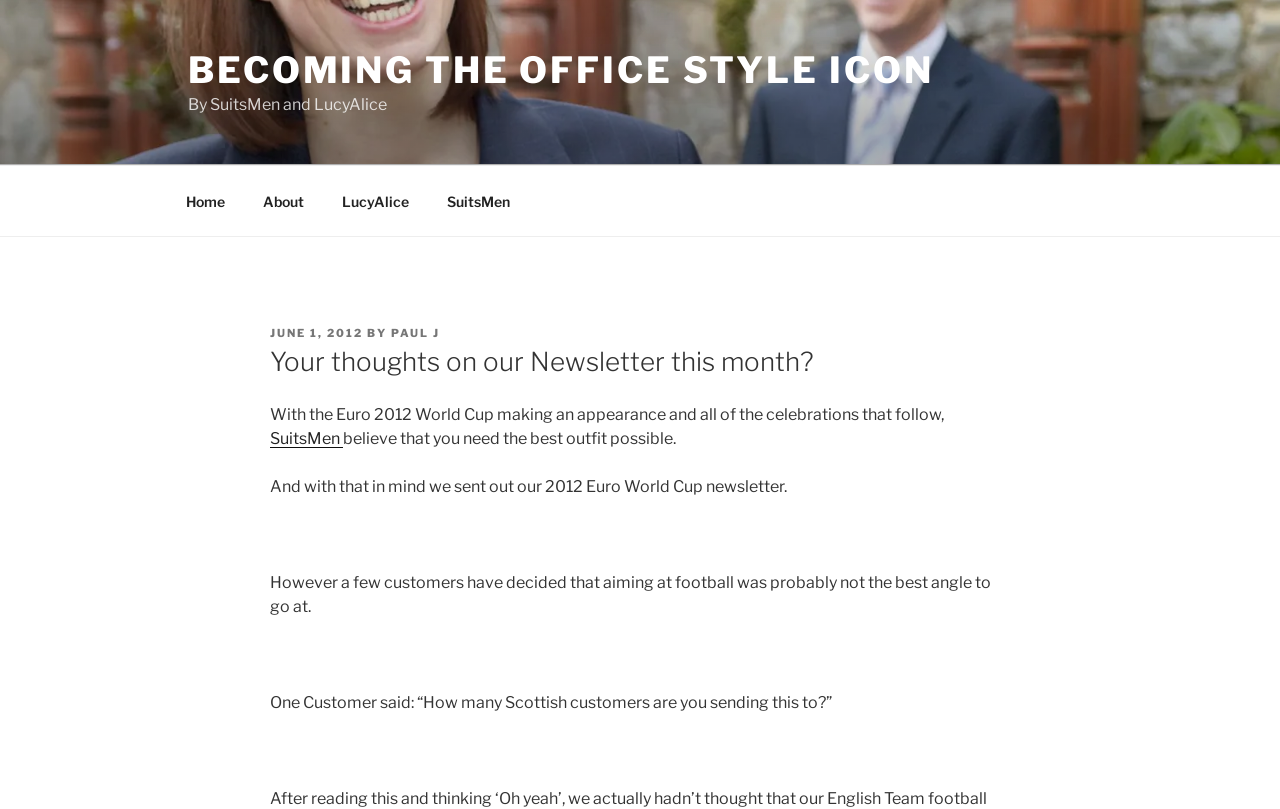Provide the bounding box coordinates of the HTML element this sentence describes: "SuitsMen". The bounding box coordinates consist of four float numbers between 0 and 1, i.e., [left, top, right, bottom].

[0.211, 0.53, 0.268, 0.554]